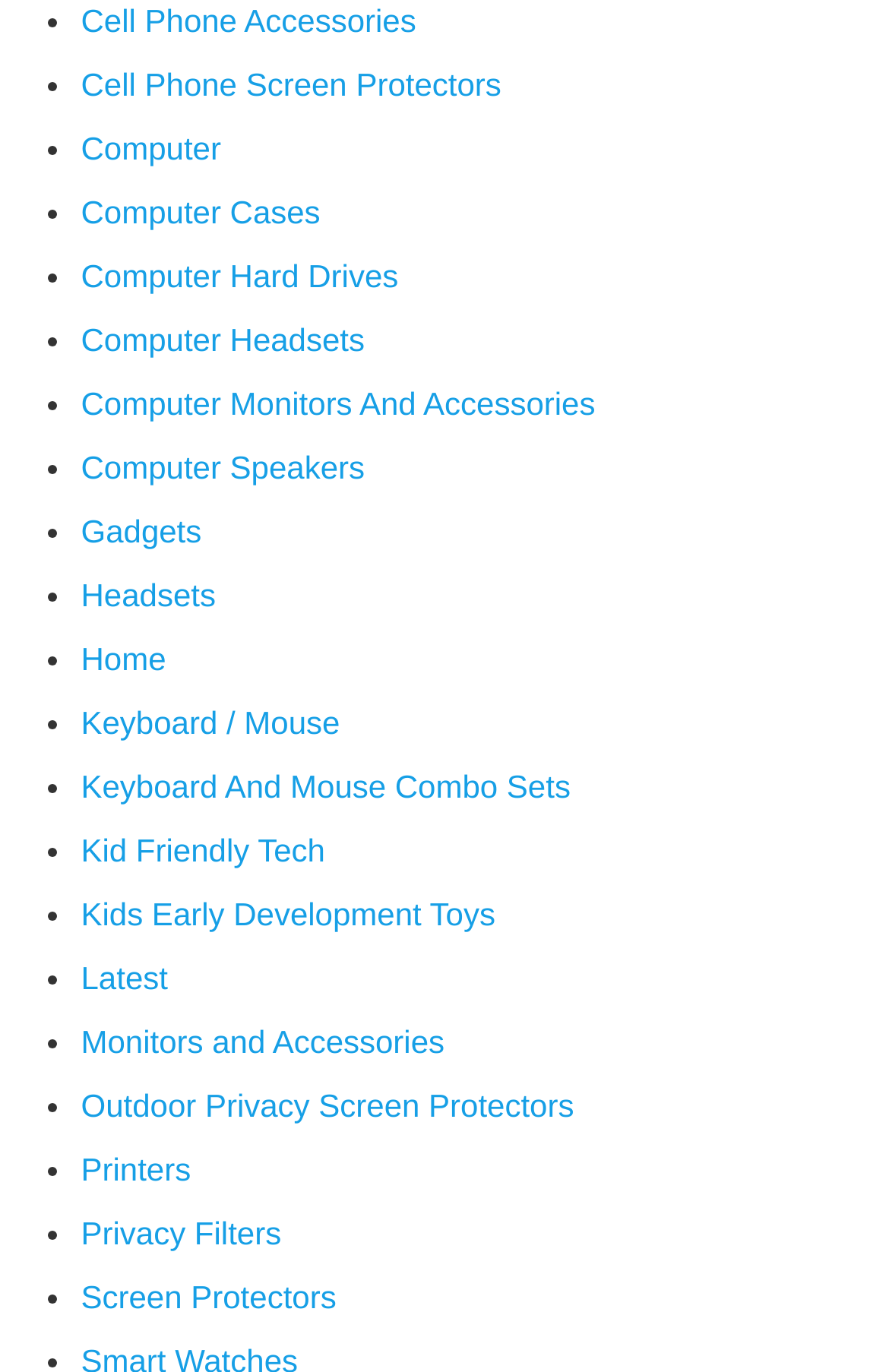Identify the bounding box coordinates of the element that should be clicked to fulfill this task: "Check out Screen Protectors". The coordinates should be provided as four float numbers between 0 and 1, i.e., [left, top, right, bottom].

[0.091, 0.931, 0.378, 0.958]